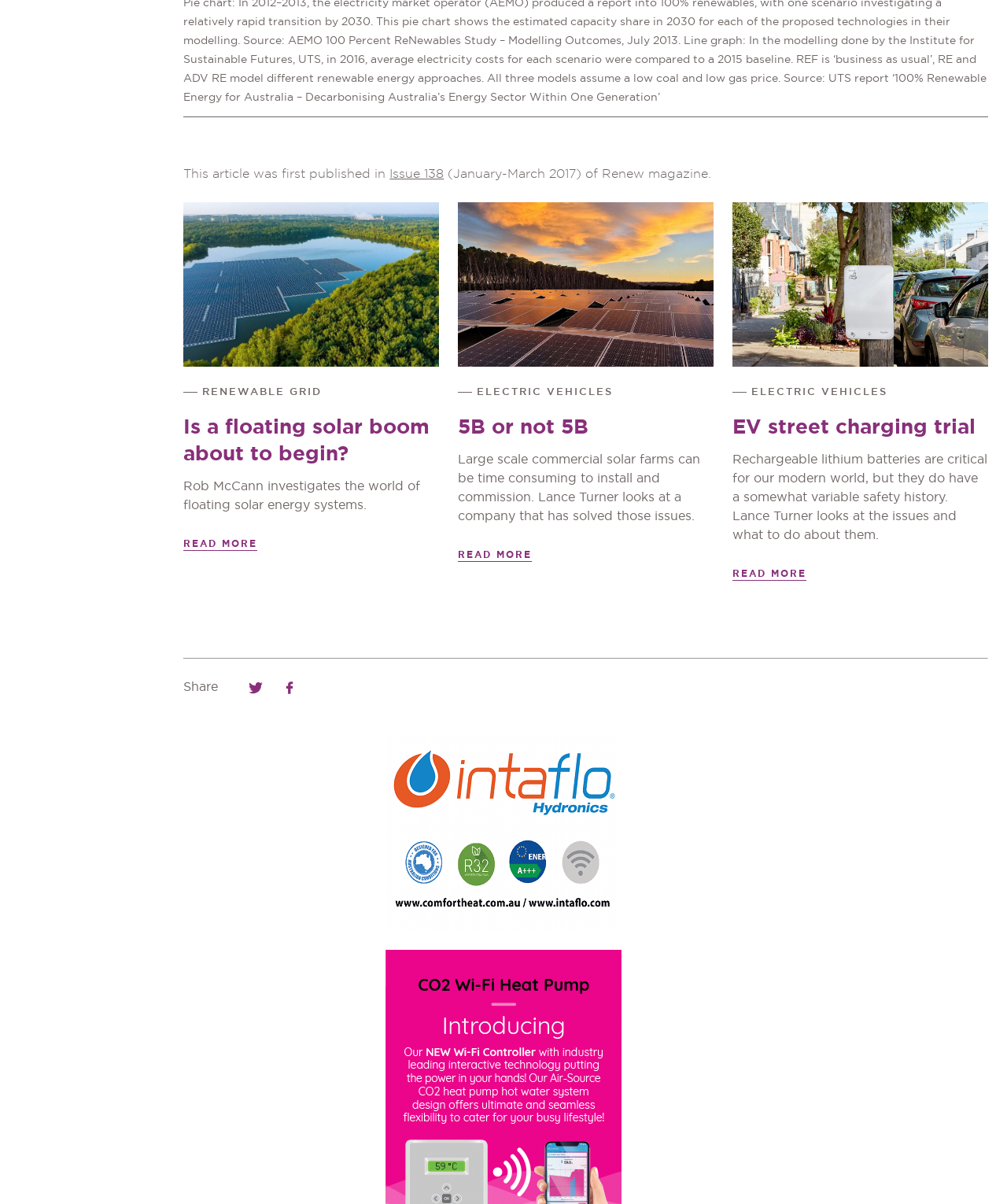What is the topic of the first article?
We need a detailed and exhaustive answer to the question. Please elaborate.

The first article's heading is 'Is a floating solar boom about to begin?' and the static text below it mentions 'floating solar energy systems', so the topic of the first article is floating solar energy systems.